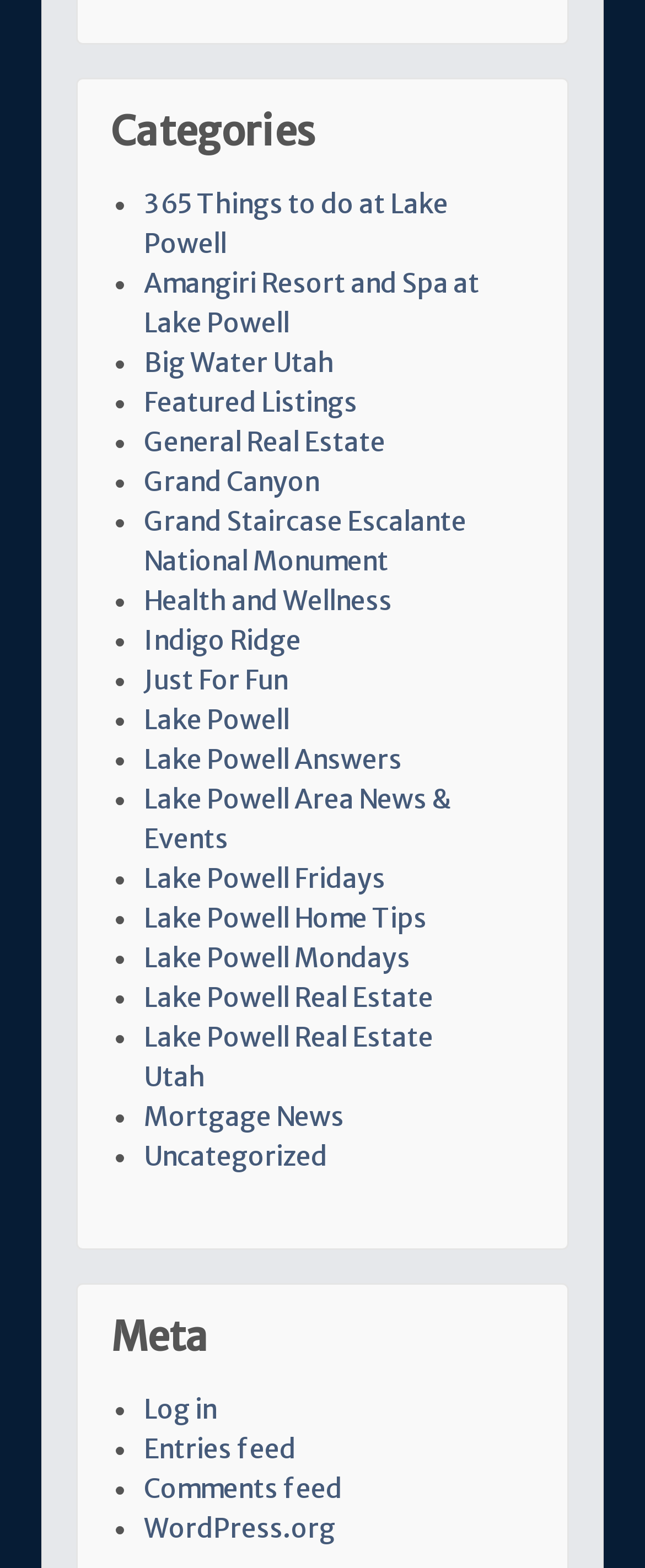Please answer the following question using a single word or phrase: Is there a category for Lake Powell Real Estate?

Yes